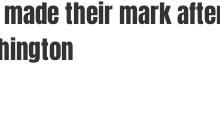What is the tone of the caption?
Answer the question with a single word or phrase derived from the image.

Pride and achievement